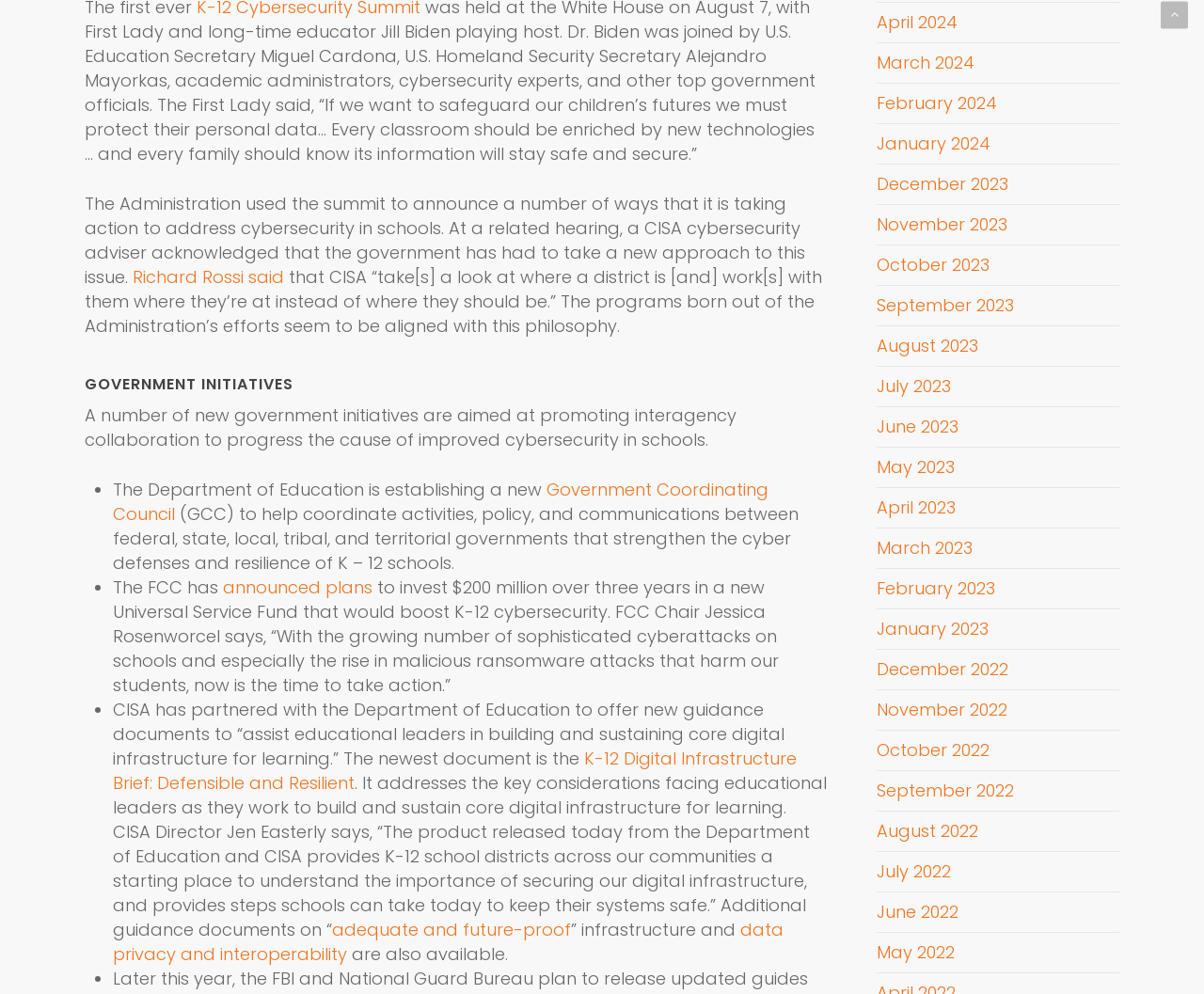Please identify the coordinates of the bounding box for the clickable region that will accomplish this instruction: "Read more about 'adequate and future-proof' infrastructure".

[0.276, 0.923, 0.474, 0.947]